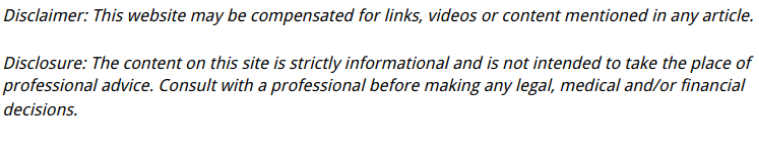What type of decisions should users consult a professional for?
Please answer the question with a single word or phrase, referencing the image.

Legal, medical, or financial